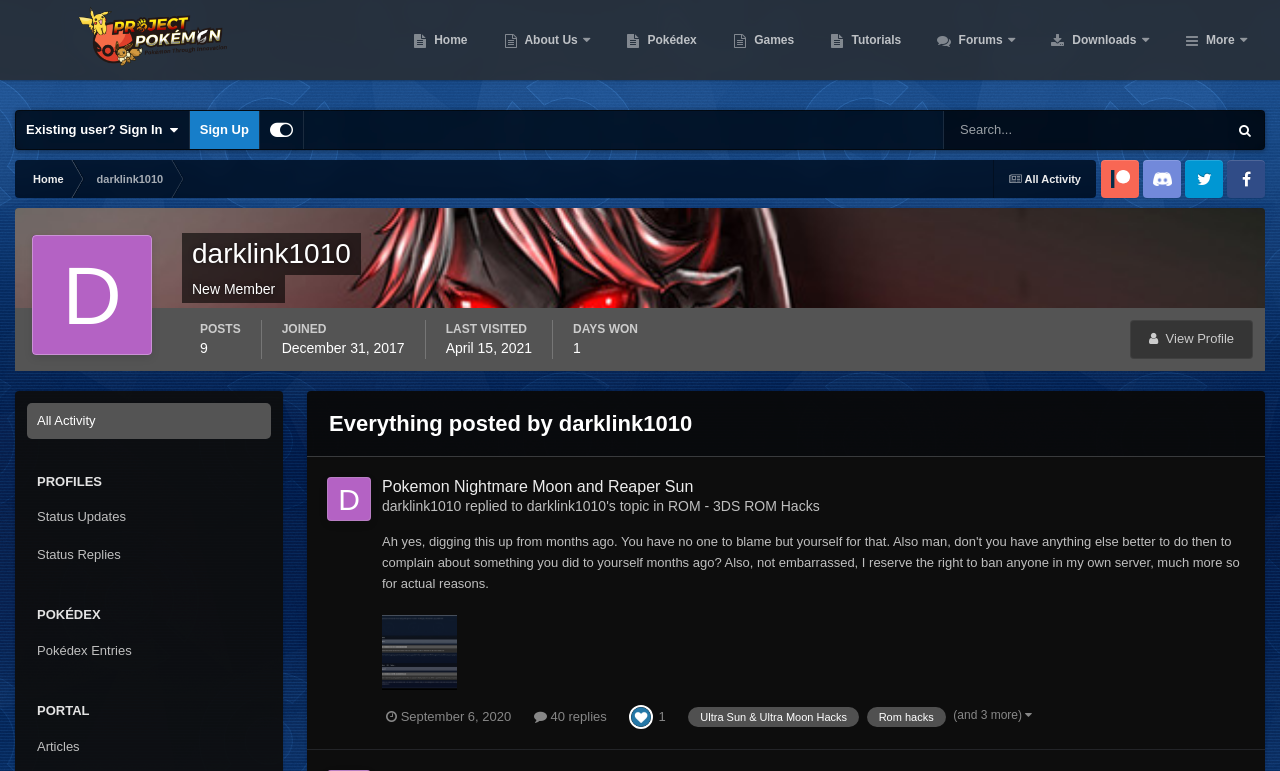Using details from the image, please answer the following question comprehensively:
What is the name of the Pokémon hack?

The name of the Pokémon hack can be found in the link element on the webpage, which is 'Pokemon Nightmare Moon and Reaper Sun'.